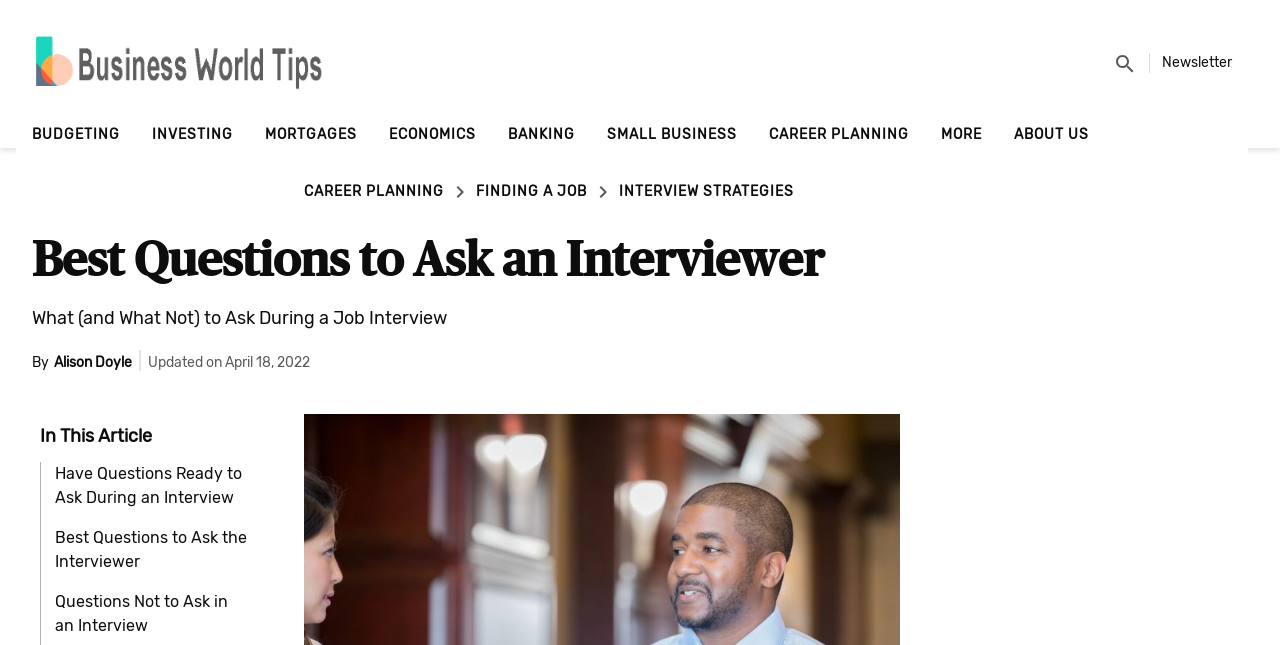Given the description aria-label="search", predict the bounding box coordinates of the UI element. Ensure the coordinates are in the format (top-left x, top-left y, bottom-right x, bottom-right y) and all values are between 0 and 1.

[0.87, 0.08, 0.888, 0.118]